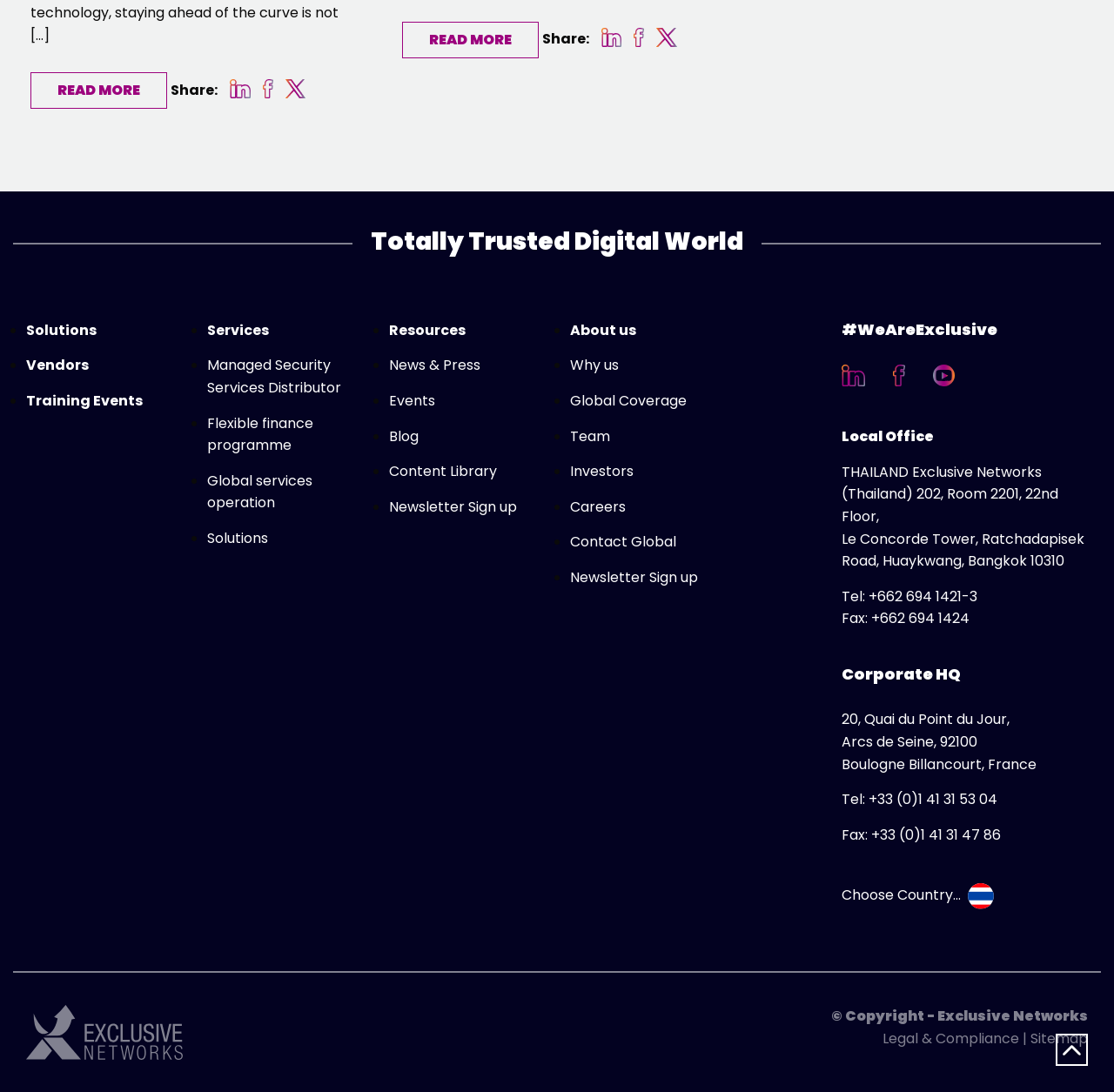Please identify the bounding box coordinates of the region to click in order to complete the task: "Click on 'About us'". The coordinates must be four float numbers between 0 and 1, specified as [left, top, right, bottom].

[0.512, 0.292, 0.571, 0.313]